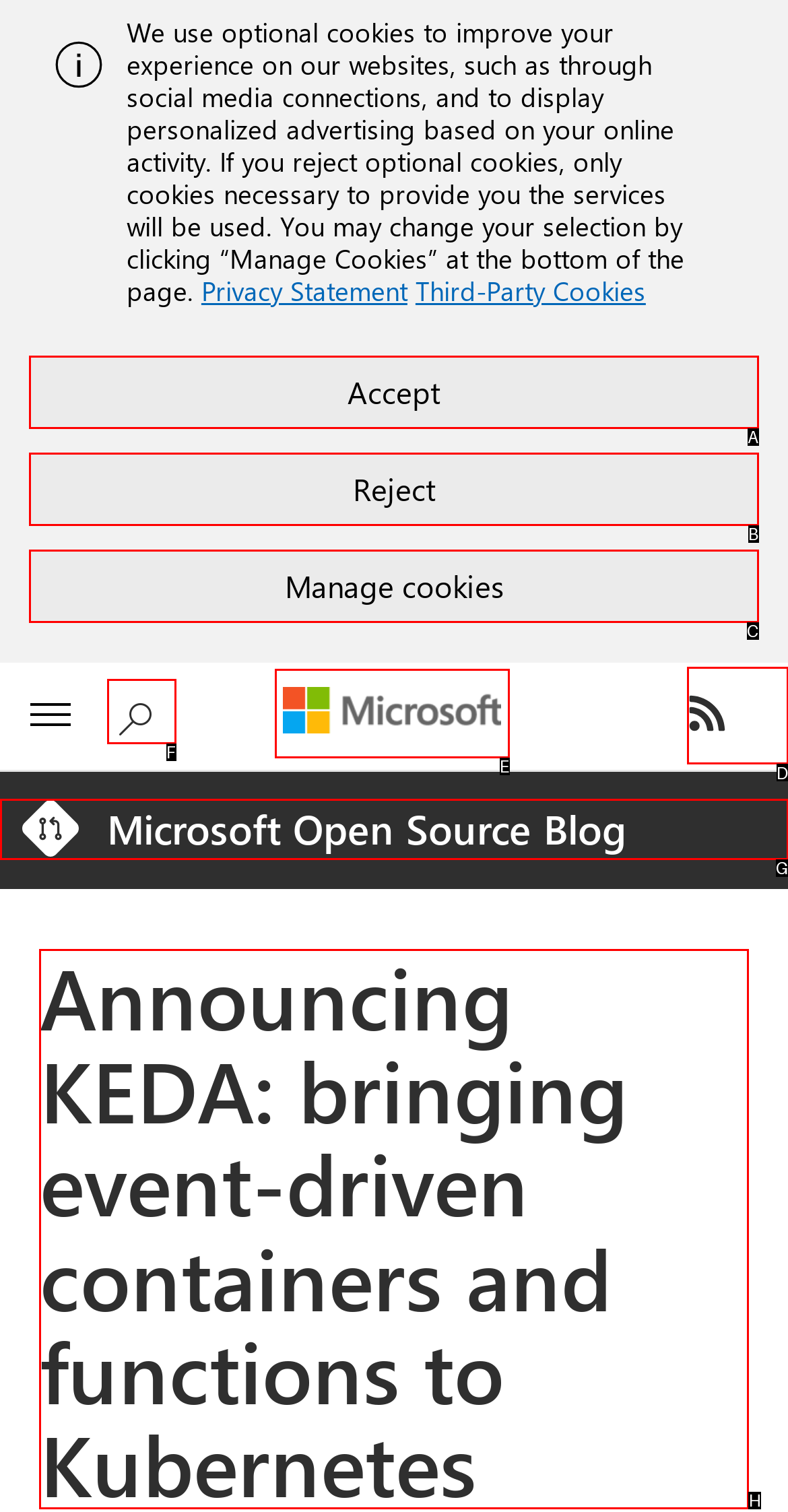For the task "Read the blog post", which option's letter should you click? Answer with the letter only.

H